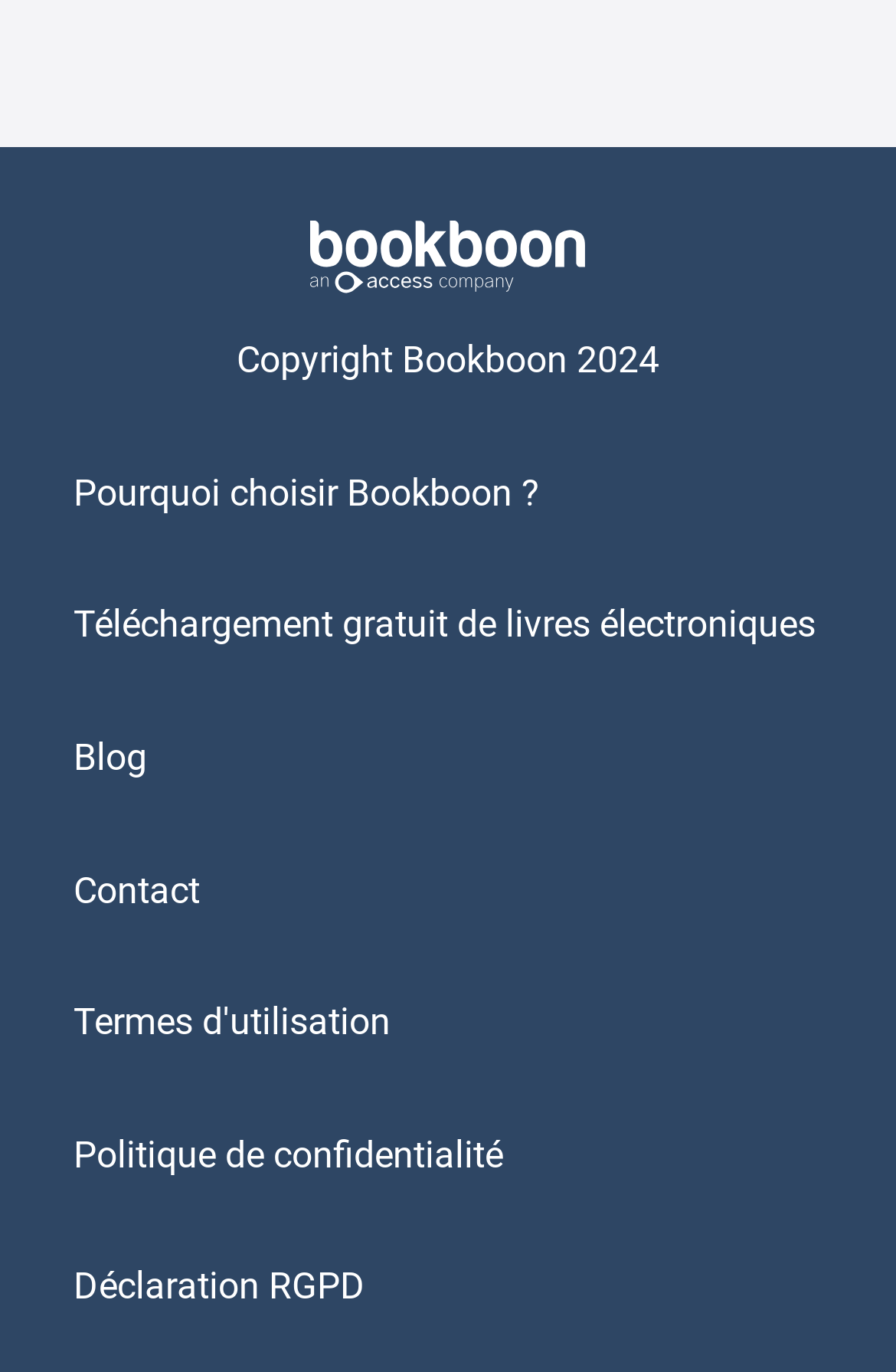Refer to the image and offer a detailed explanation in response to the question: What is the name of the website?

The name of the website can be determined by looking at the image element at the top of the webpage, which contains the text 'BookBoon'.